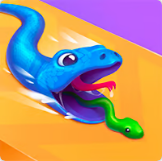Elaborate on the details you observe in the image.

This vibrant image showcases a playful blue snake with a bright red tongue, poised to devour a smaller green snake. The visual theme is lively and colorful, featuring a smooth, dynamic background that suggests motion. The design likely captures the essence of the game titled "Snake Run Race 3D," which is designed for engaging gameplay centered around maneuvering and racing. It draws players into a whimsical world where agility and strategy are essential to success. This image serves as a captivating representation of the game's charming aesthetic and thrilling action.